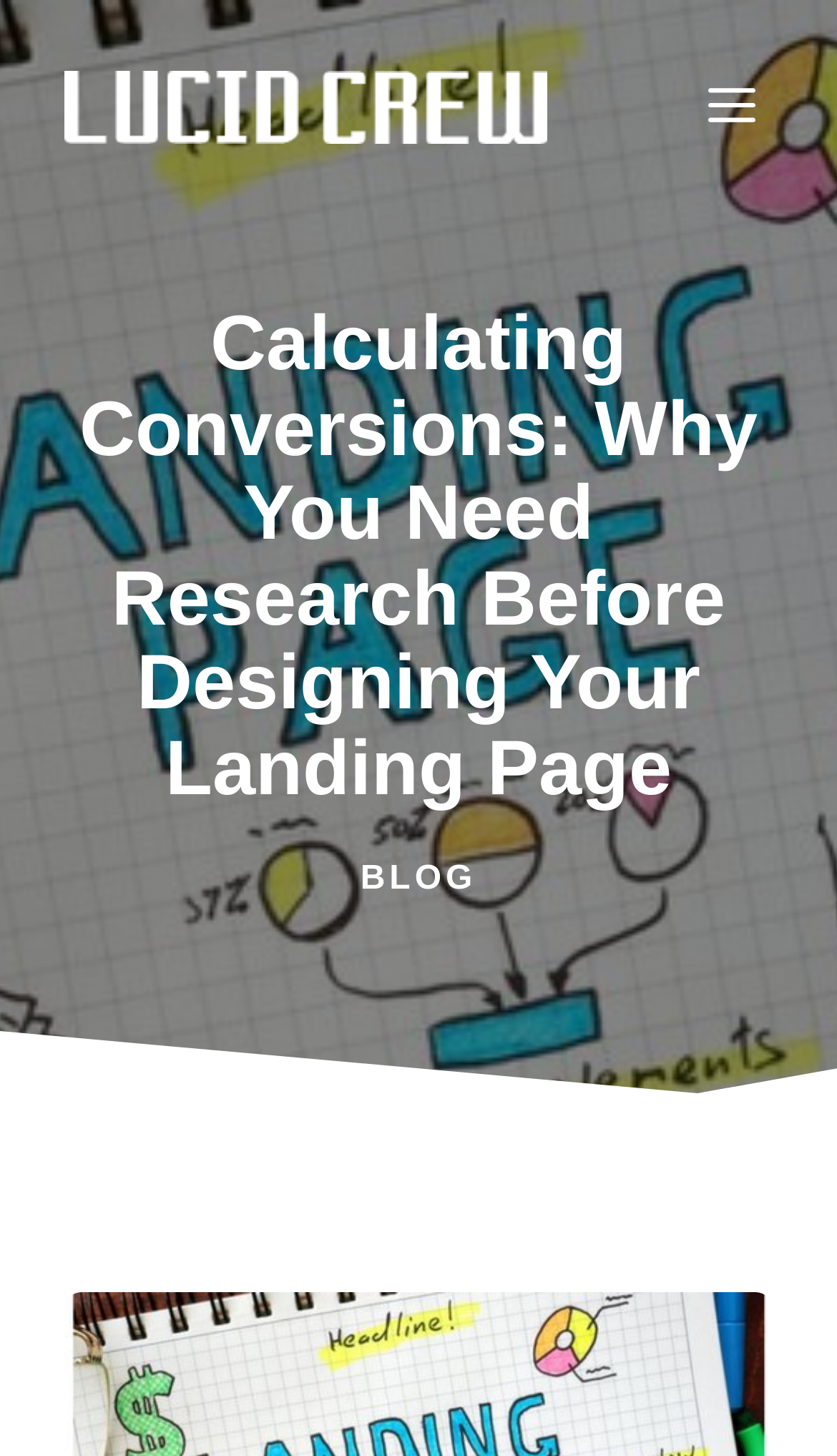Find the bounding box coordinates for the HTML element described as: "Menu". The coordinates should consist of four float values between 0 and 1, i.e., [left, top, right, bottom].

[0.8, 0.029, 0.949, 0.118]